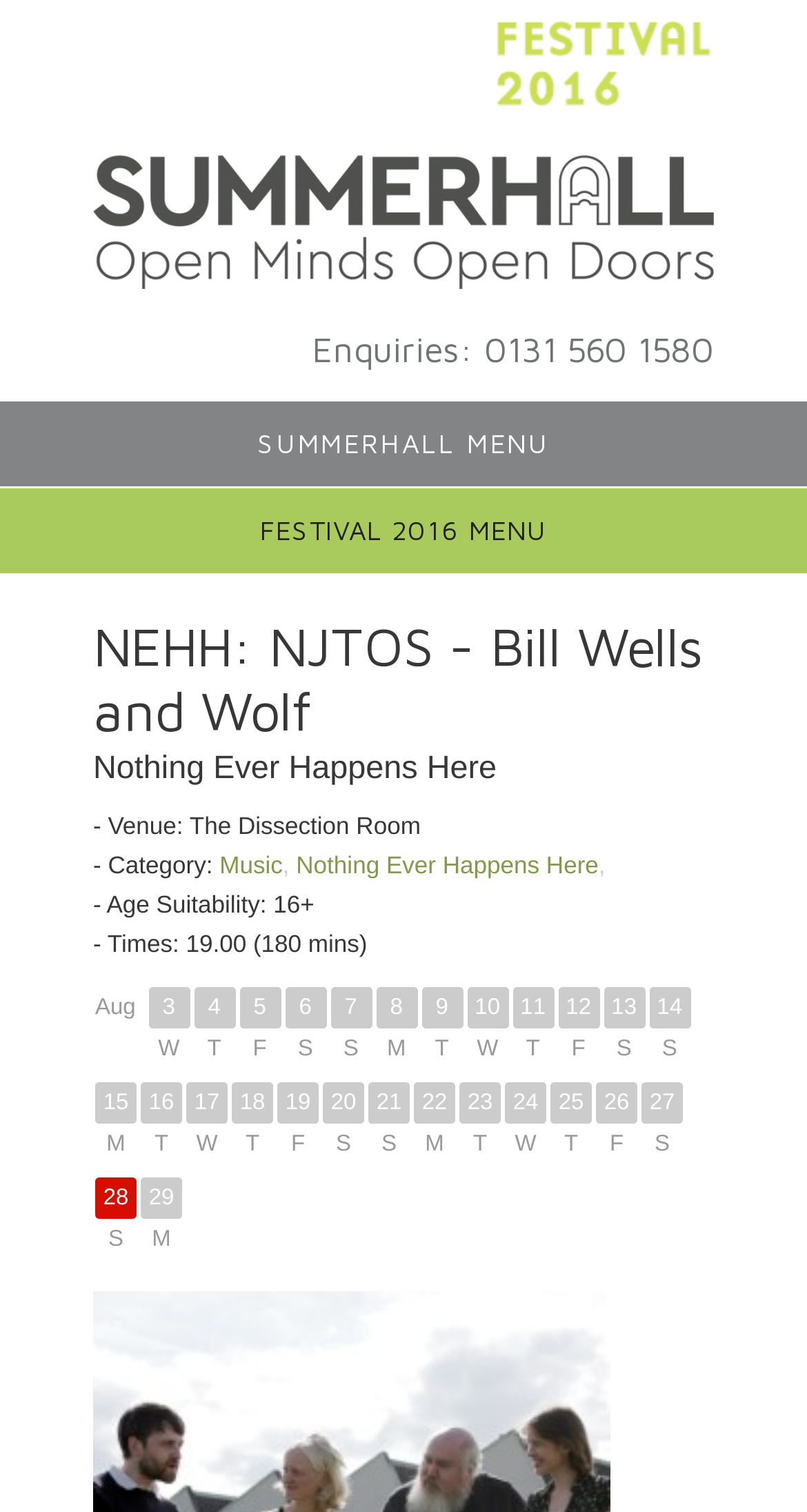Based on the description "11", find the bounding box of the specified UI element.

[0.635, 0.653, 0.686, 0.68]